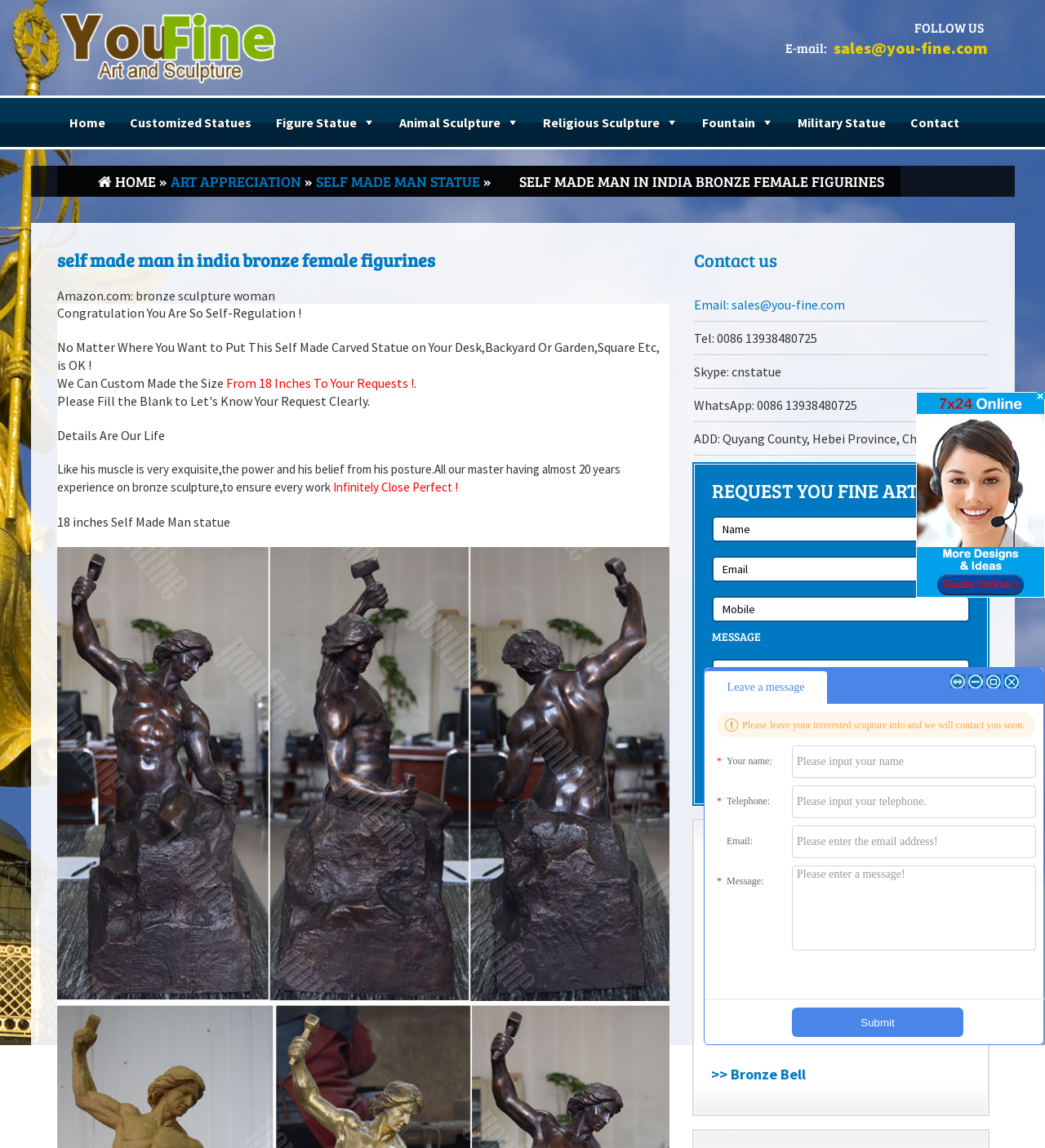Determine the bounding box coordinates of the clickable region to carry out the instruction: "Click on the 'Figure Statue' link".

[0.68, 0.765, 0.785, 0.781]